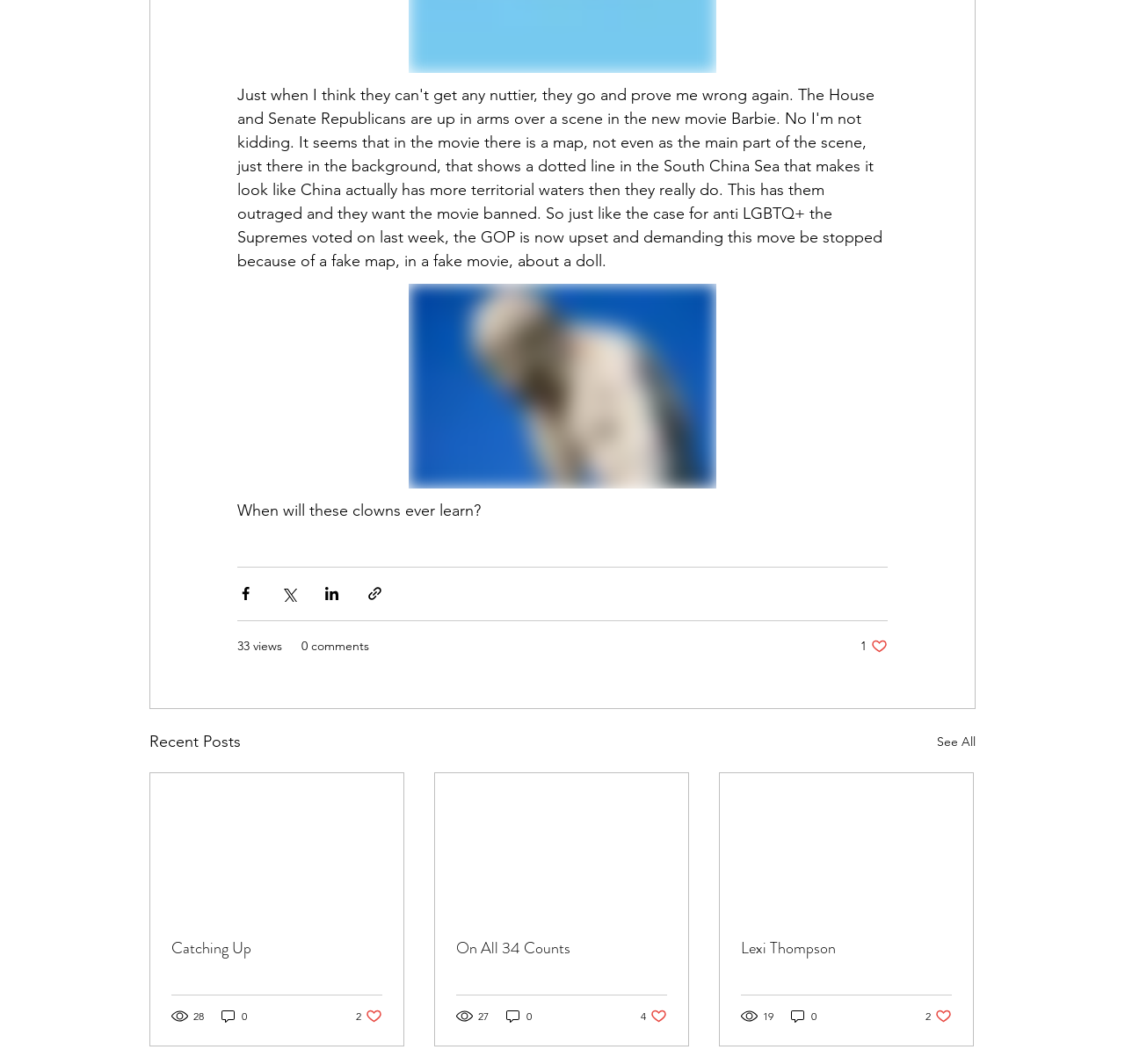Please identify the bounding box coordinates of the element that needs to be clicked to perform the following instruction: "Like the post".

[0.765, 0.599, 0.789, 0.615]